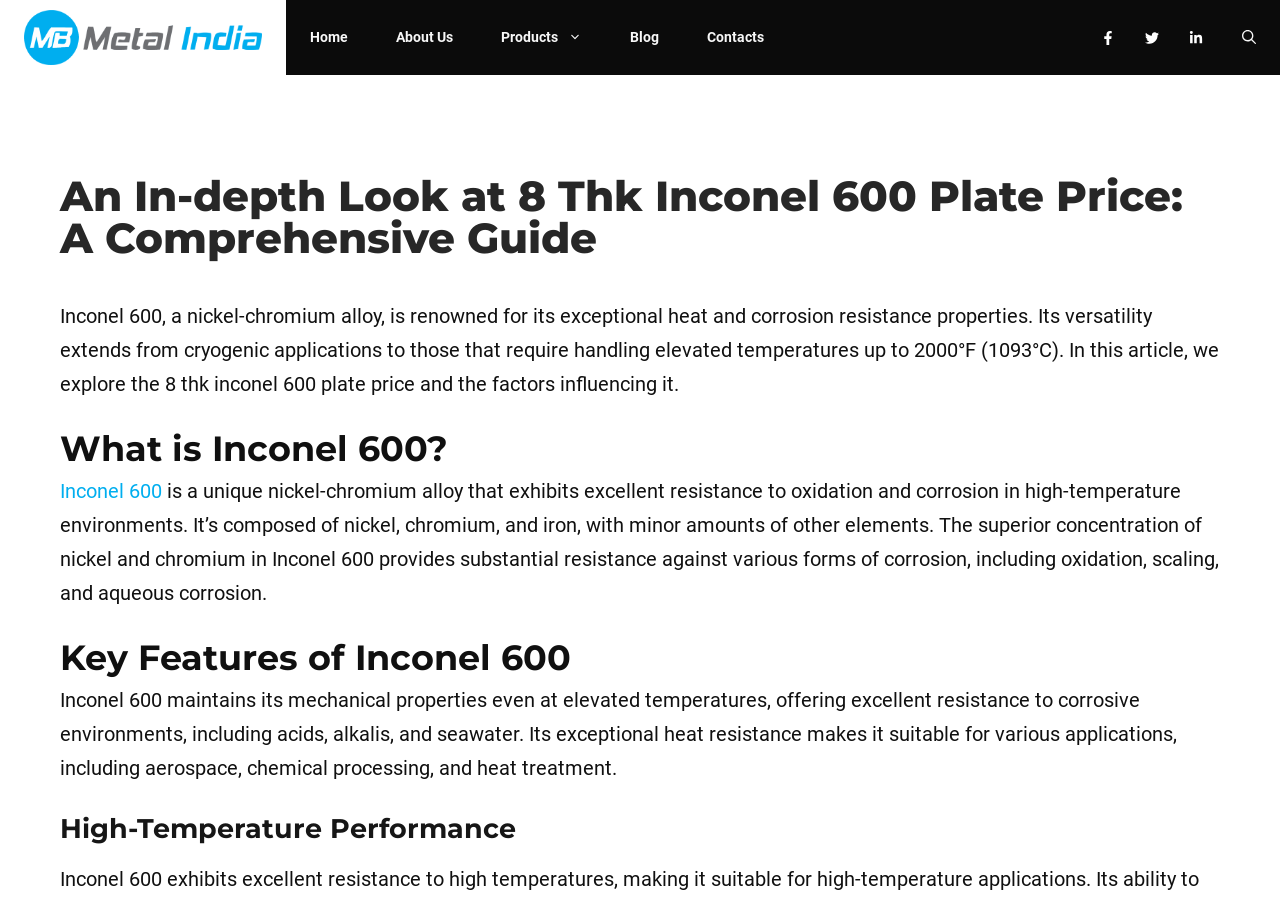Locate the bounding box coordinates of the UI element described by: "About Us". Provide the coordinates as four float numbers between 0 and 1, formatted as [left, top, right, bottom].

[0.291, 0.0, 0.373, 0.083]